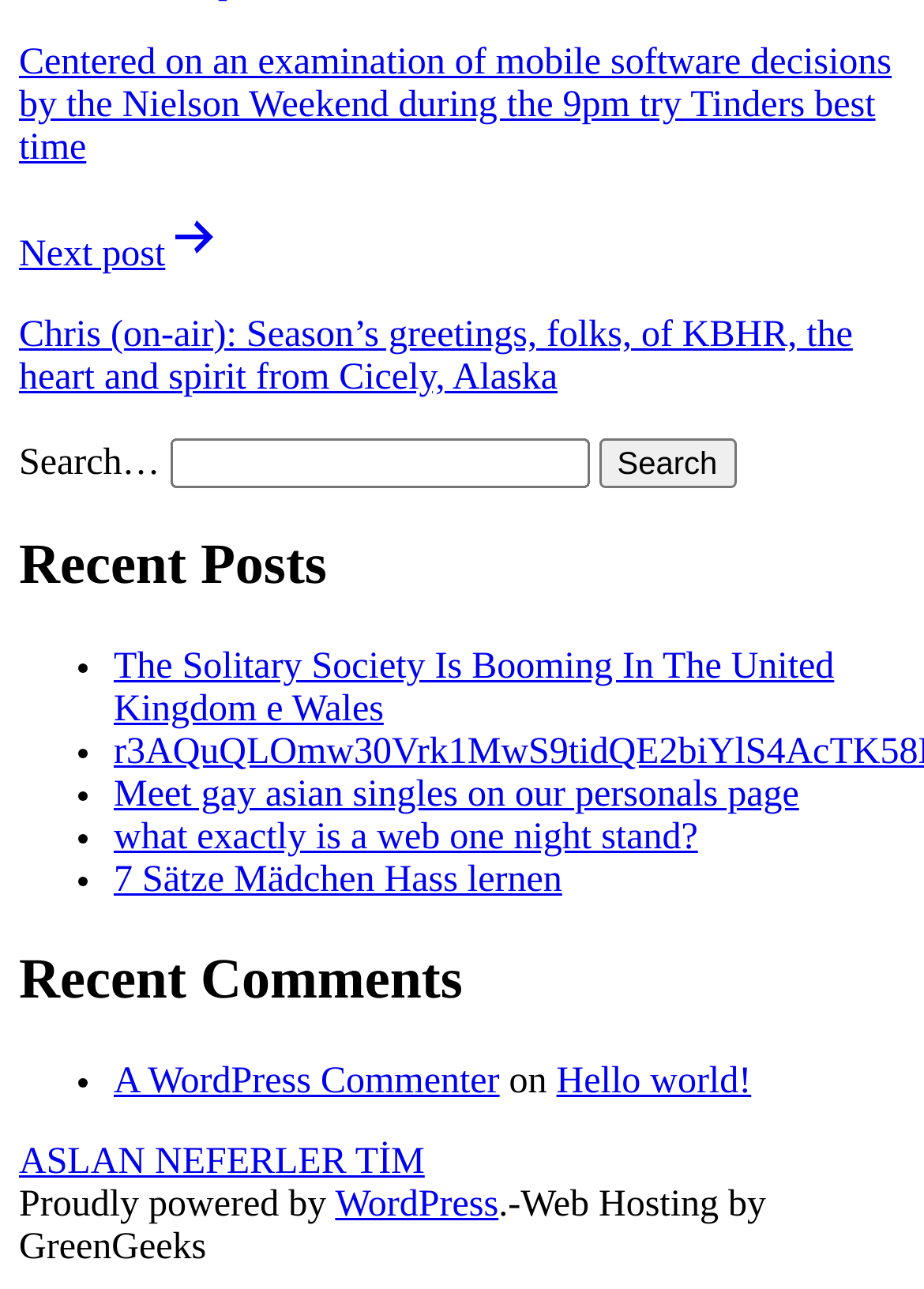What type of content is listed under 'Recent Posts'?
Based on the image, answer the question with a single word or brief phrase.

Blog posts